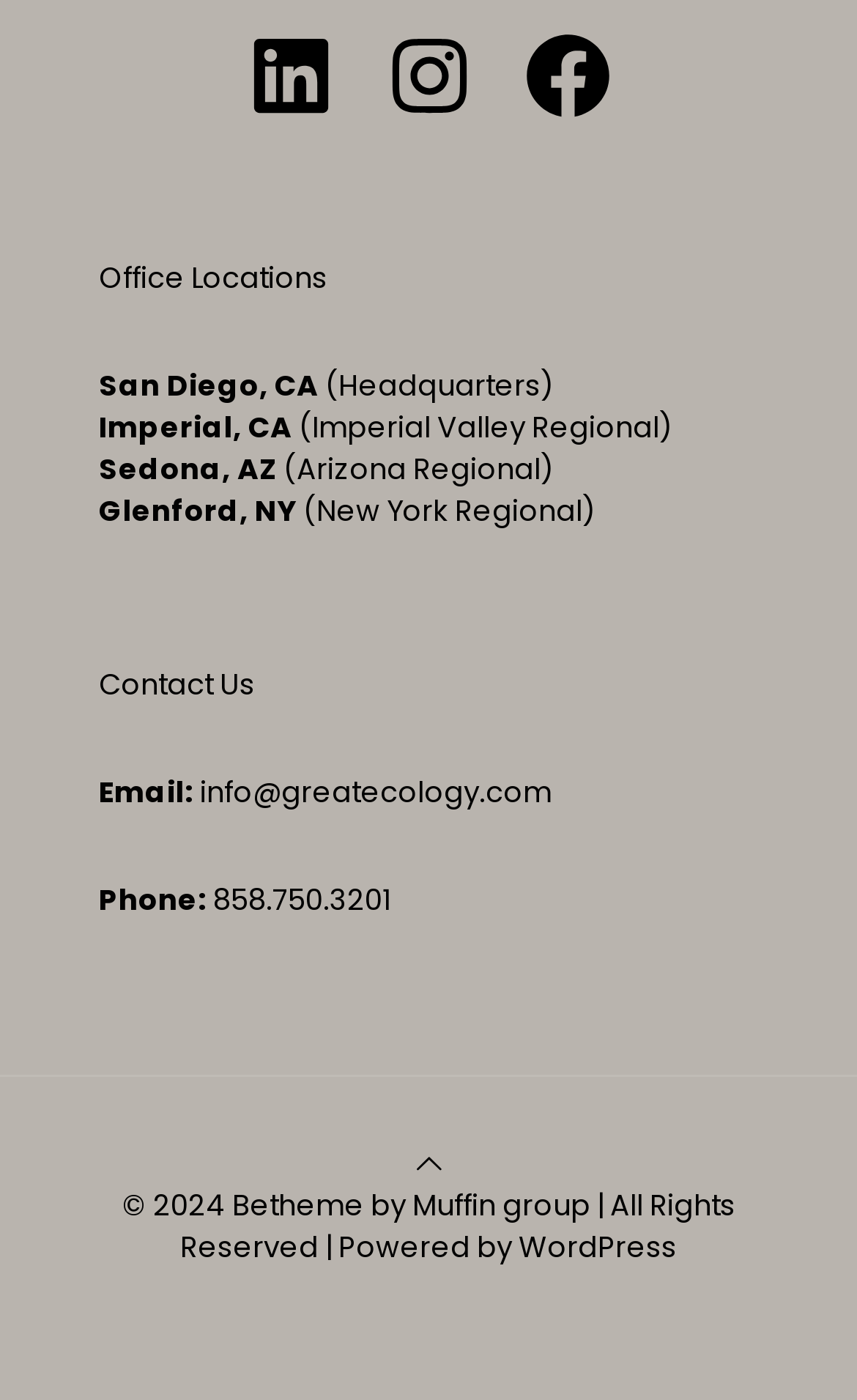Please identify the bounding box coordinates of the clickable element to fulfill the following instruction: "Contact us through email". The coordinates should be four float numbers between 0 and 1, i.e., [left, top, right, bottom].

[0.226, 0.551, 0.644, 0.581]